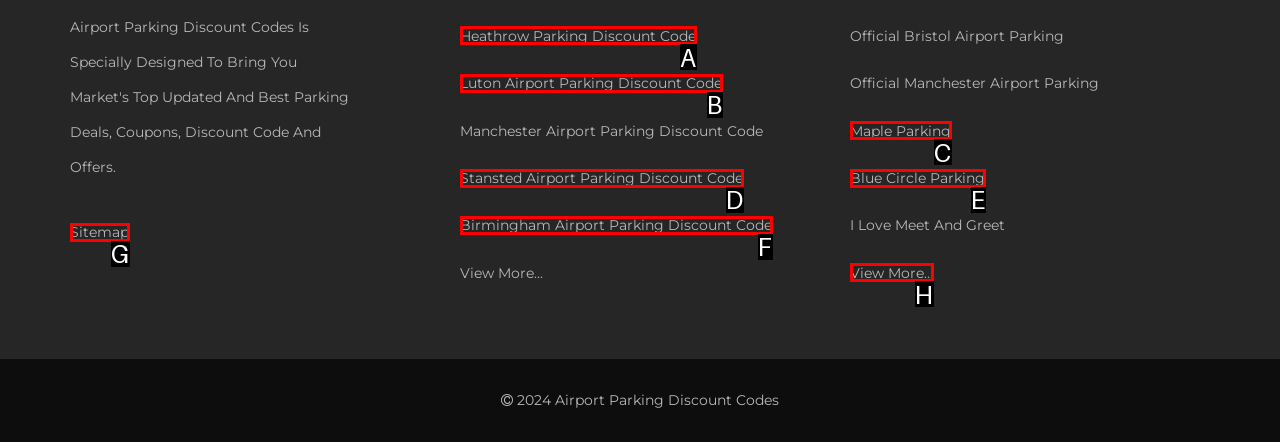Choose the HTML element that corresponds to the description: May 2023
Provide the answer by selecting the letter from the given choices.

None